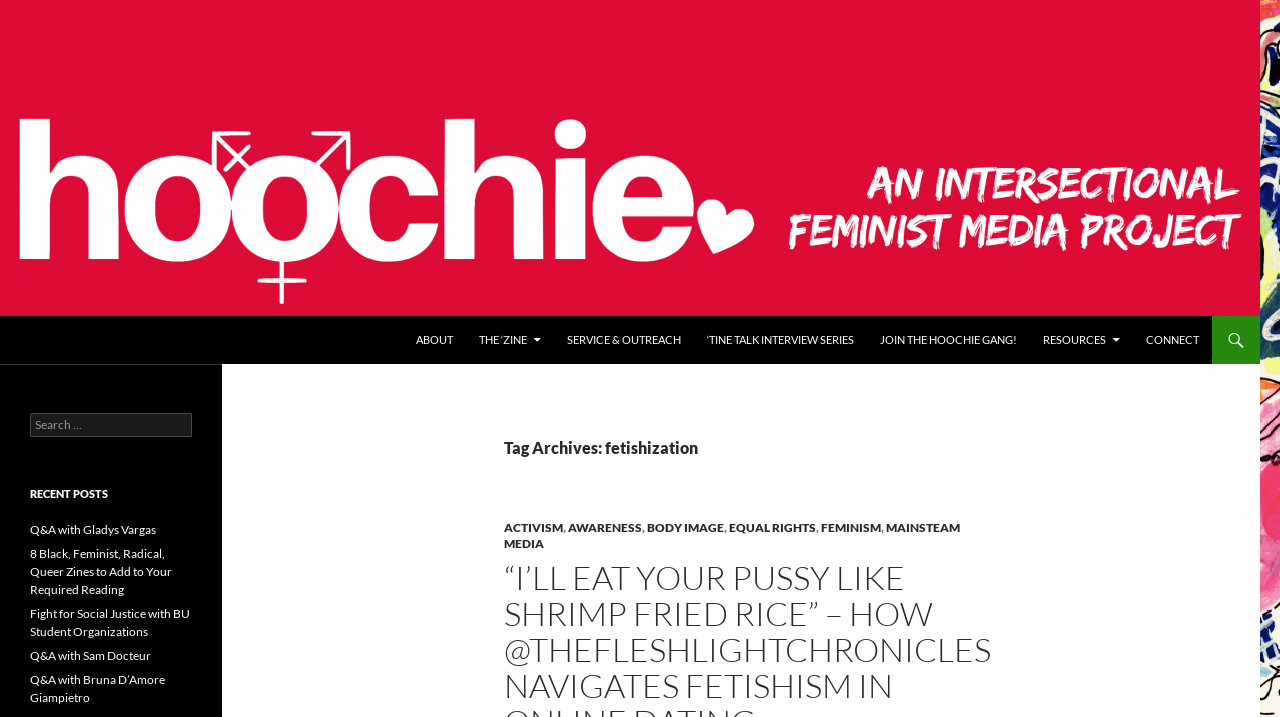Explain in detail what you observe on this webpage.

This webpage appears to be a blog or online publication focused on feminist media and social justice. At the top of the page, there is a prominent image with the title "hoochie" and a link to the same title. Below this, there is a heading with the same title, followed by a series of links to different sections of the website, including "ABOUT", "THE ‘ZINE", "SERVICE & OUTREACH", and others.

To the right of these links, there is a search bar with a prompt to "Search for:". Below this, there is a heading that reads "Tag Archives: fetishization", followed by a list of links to related topics such as "ACTIVISM", "AWARENESS", "BODY IMAGE", and others.

Further down the page, there is a heading that reads "a feminist media project", followed by a search box and a heading that reads "RECENT POSTS". Below this, there is a list of links to recent articles, including "Q&A with Gladys Vargas", "8 Black, Feminist, Radical, Queer Zines to Add to Your Required Reading", and others.

Overall, the webpage appears to be a resource for individuals interested in feminist media and social justice, with a focus on providing access to related articles, resources, and information.